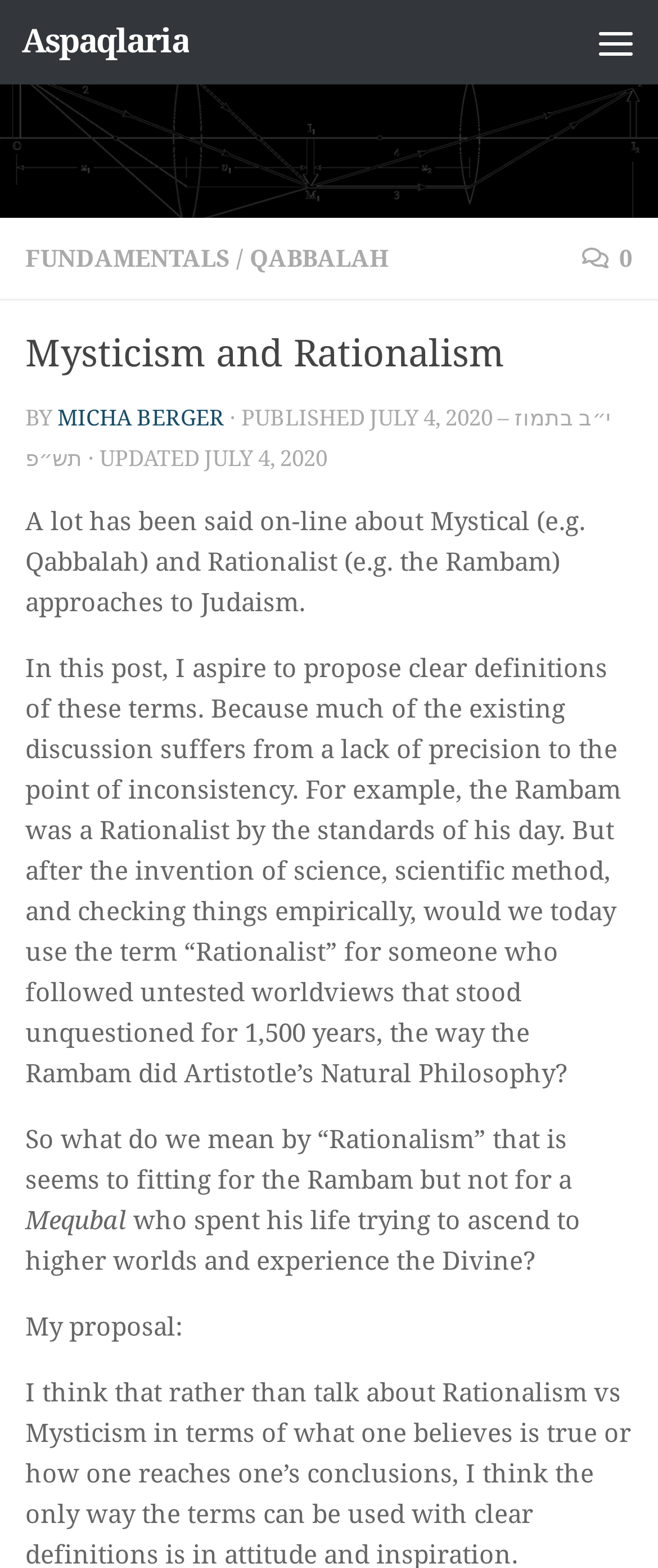What is the name of the author of the post?
Provide a well-explained and detailed answer to the question.

I found the author's name by looking at the text following the 'BY' label, which is a common convention for indicating the author of a post.